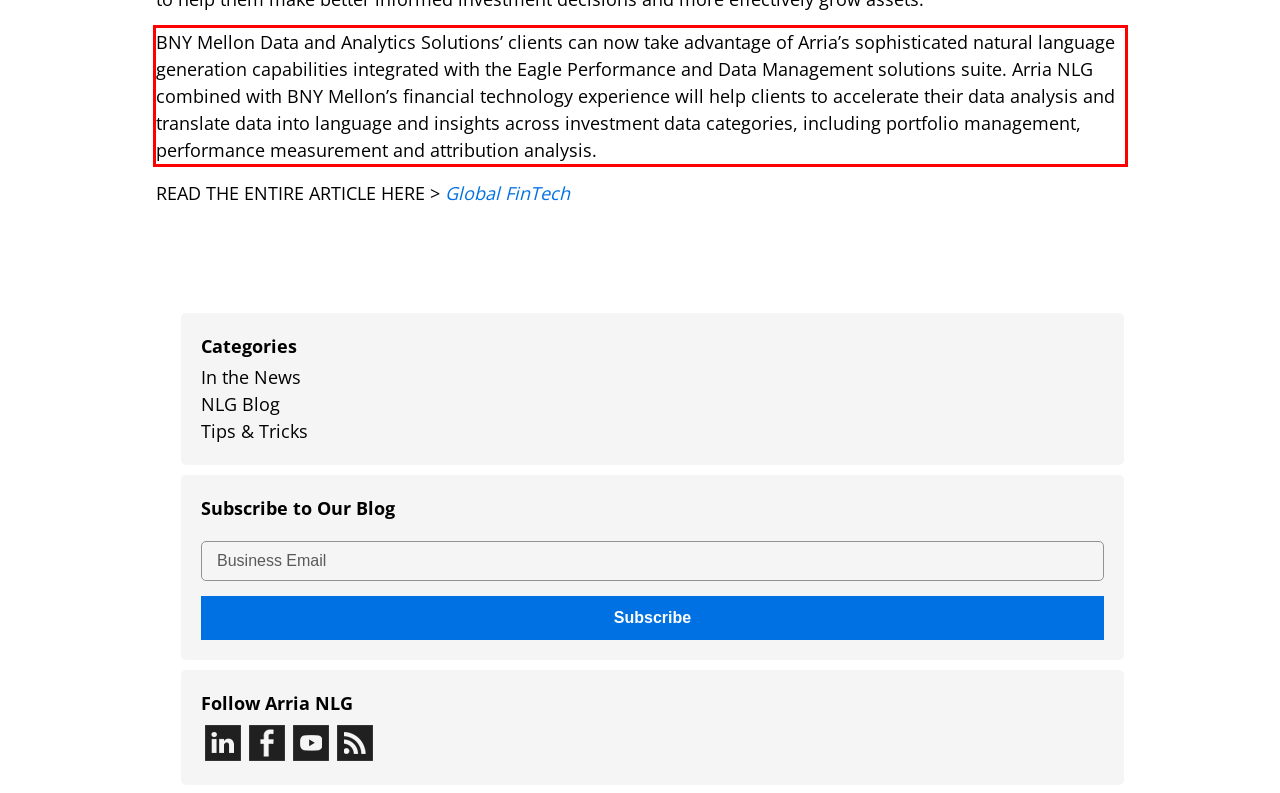Using the webpage screenshot, recognize and capture the text within the red bounding box.

BNY Mellon Data and Analytics Solutions’ clients can now take advantage of Arria’s sophisticated natural language generation capabilities integrated with the Eagle Performance and Data Management solutions suite. Arria NLG combined with BNY Mellon’s financial technology experience will help clients to accelerate their data analysis and translate data into language and insights across investment data categories, including portfolio management, performance measurement and attribution analysis.